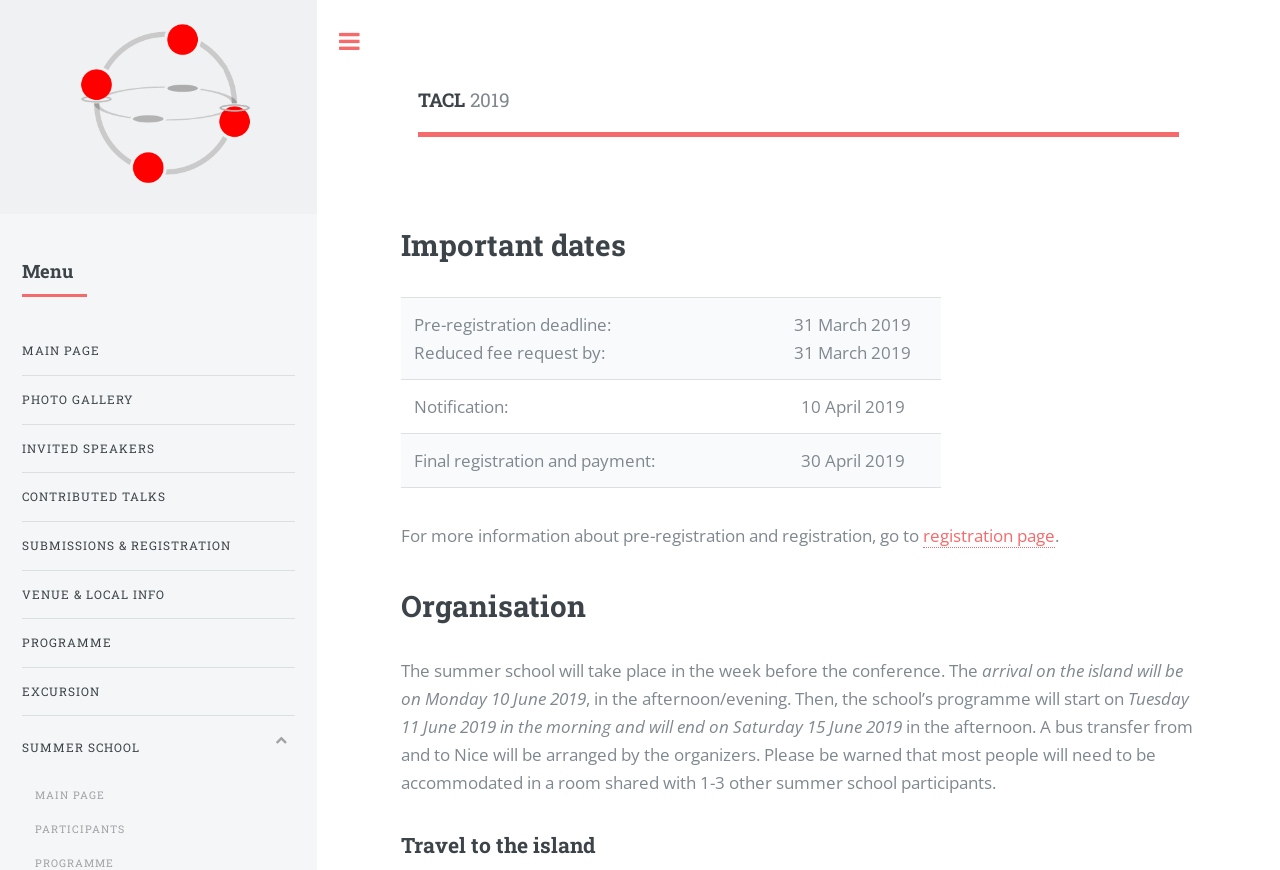Provide an in-depth caption for the contents of the webpage.

The webpage is about the TACL 2019 Summer School organisation. At the top, there is a link to "TACL 2019" and a heading that reads "Important dates". Below the heading, there is a table with three rows, each containing two columns. The table lists important dates, including the pre-registration deadline, notification, and final registration and payment dates.

Below the table, there is a paragraph of text that provides more information about pre-registration and registration, with a link to the registration page. 

Further down, there is a heading that reads "Organisation", followed by several paragraphs of text that describe the summer school's schedule, including the arrival and departure dates, and the programme's start and end dates. The text also mentions that a bus transfer from and to Nice will be arranged by the organisers.

Next, there is a heading that reads "Travel to the island", but it does not contain any additional information.

On the left side of the page, there is a menu with several links, including "MAIN PAGE", "PHOTO GALLERY", "INVITED SPEAKERS", "CONTRIBUTED TALKS", "SUBMISSIONS & REGISTRATION", "VENUE & LOCAL INFO", "PROGRAMME", "EXCURSION", "SUMMER SCHOOL", and "PARTICIPANTS". There is also a toggle button at the top left corner of the page.